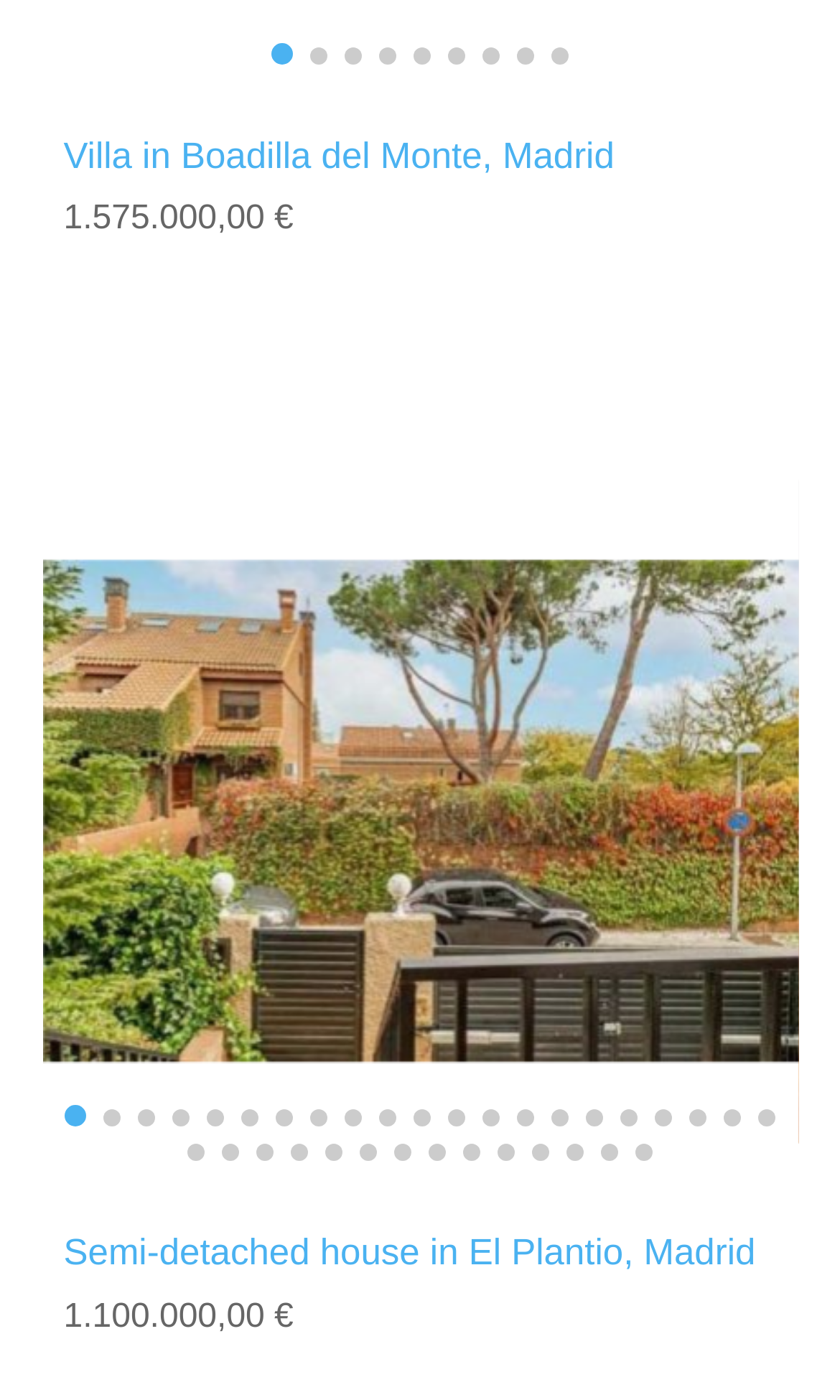Examine the image carefully and respond to the question with a detailed answer: 
What is the location of the semi-detached house?

I found the location of the semi-detached house, which is displayed as 'Semi-detached house in El Plantio, Madrid' on the webpage.